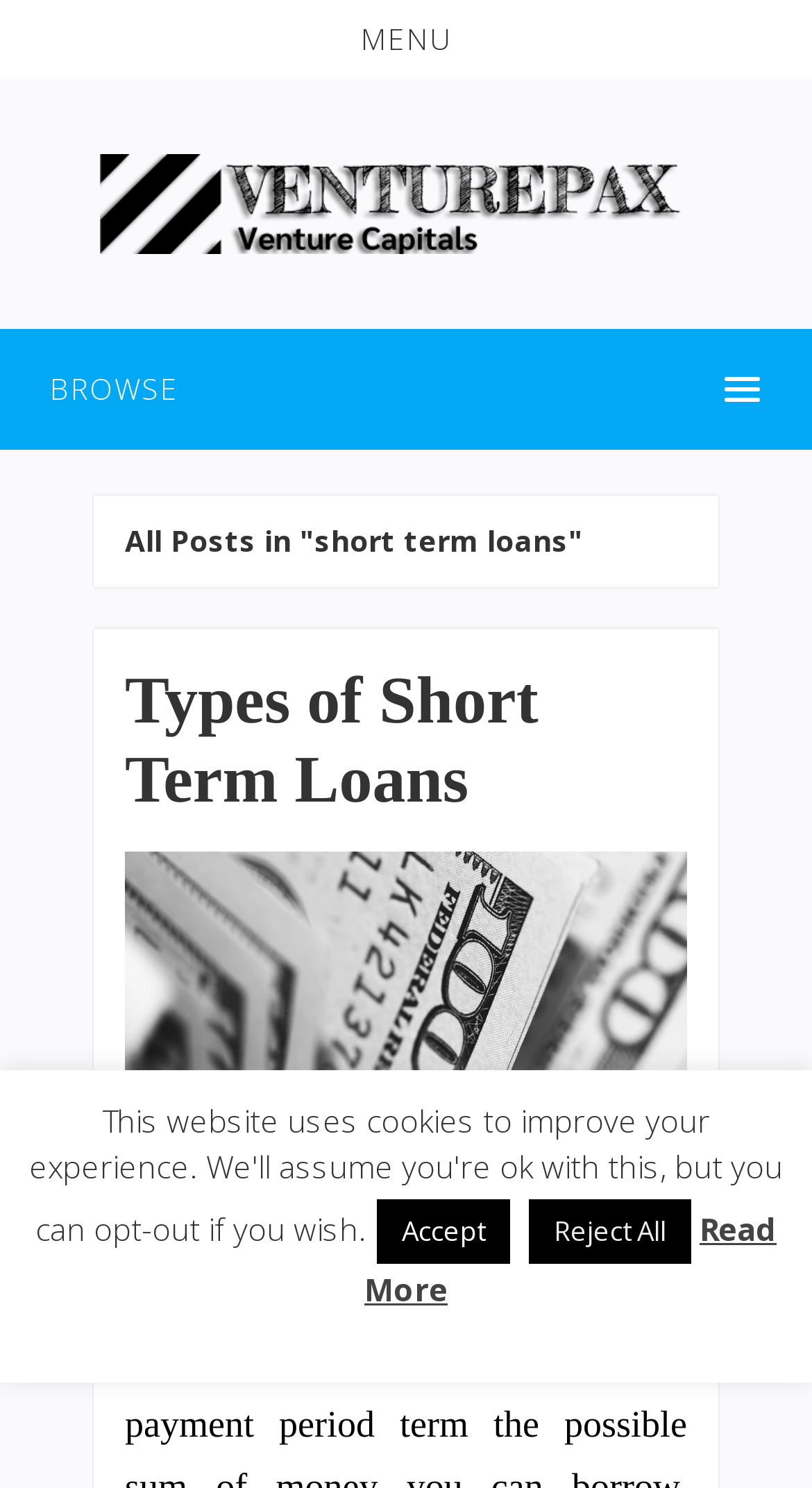What is the link 'Read More' for?
Use the image to give a comprehensive and detailed response to the question.

The 'Read More' link is likely used to access additional information or content related to the topic of short term loans. It may lead to a more detailed article or webpage that provides further information on the subject.